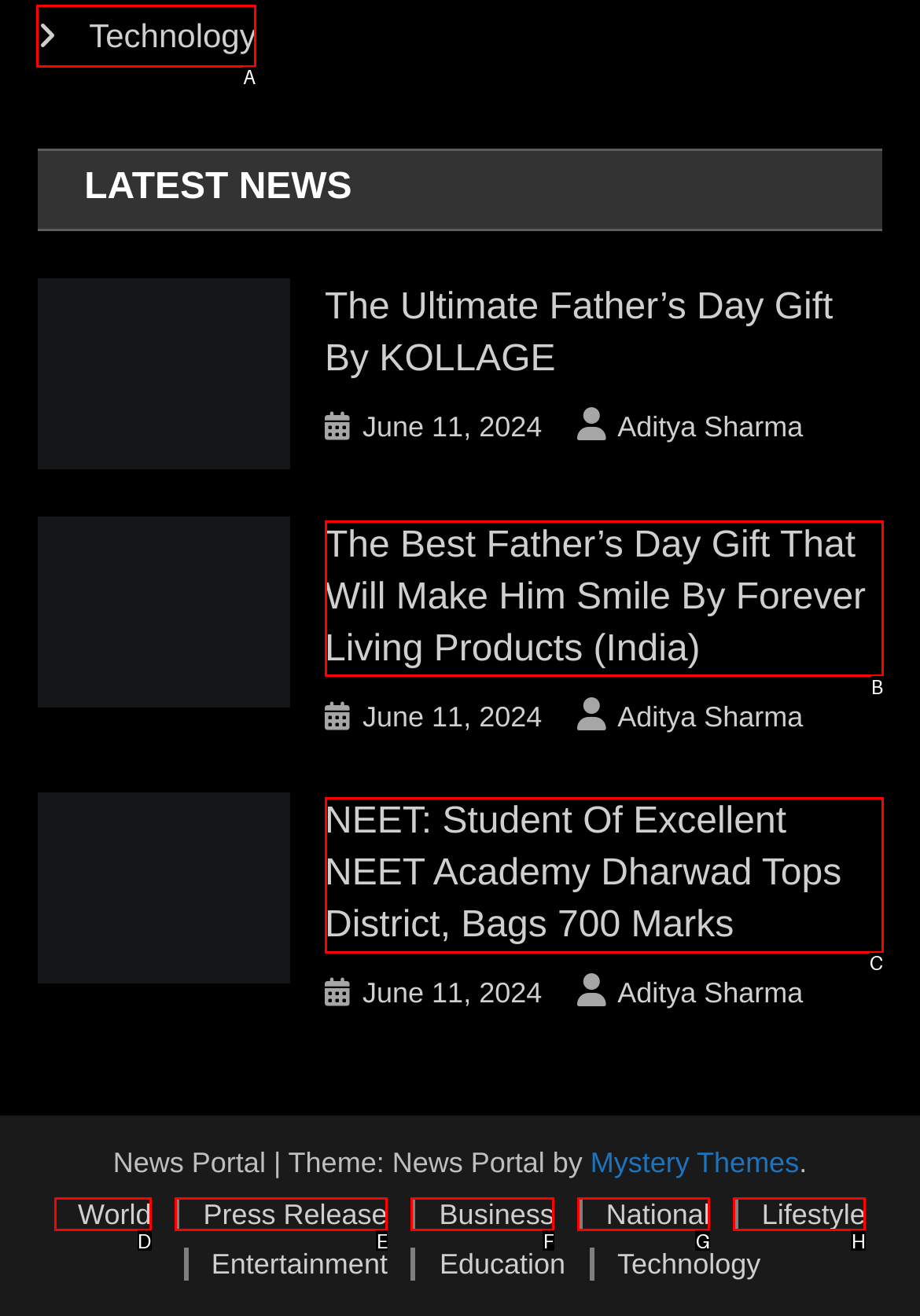For the task: Click on the 'Technology' link, specify the letter of the option that should be clicked. Answer with the letter only.

A